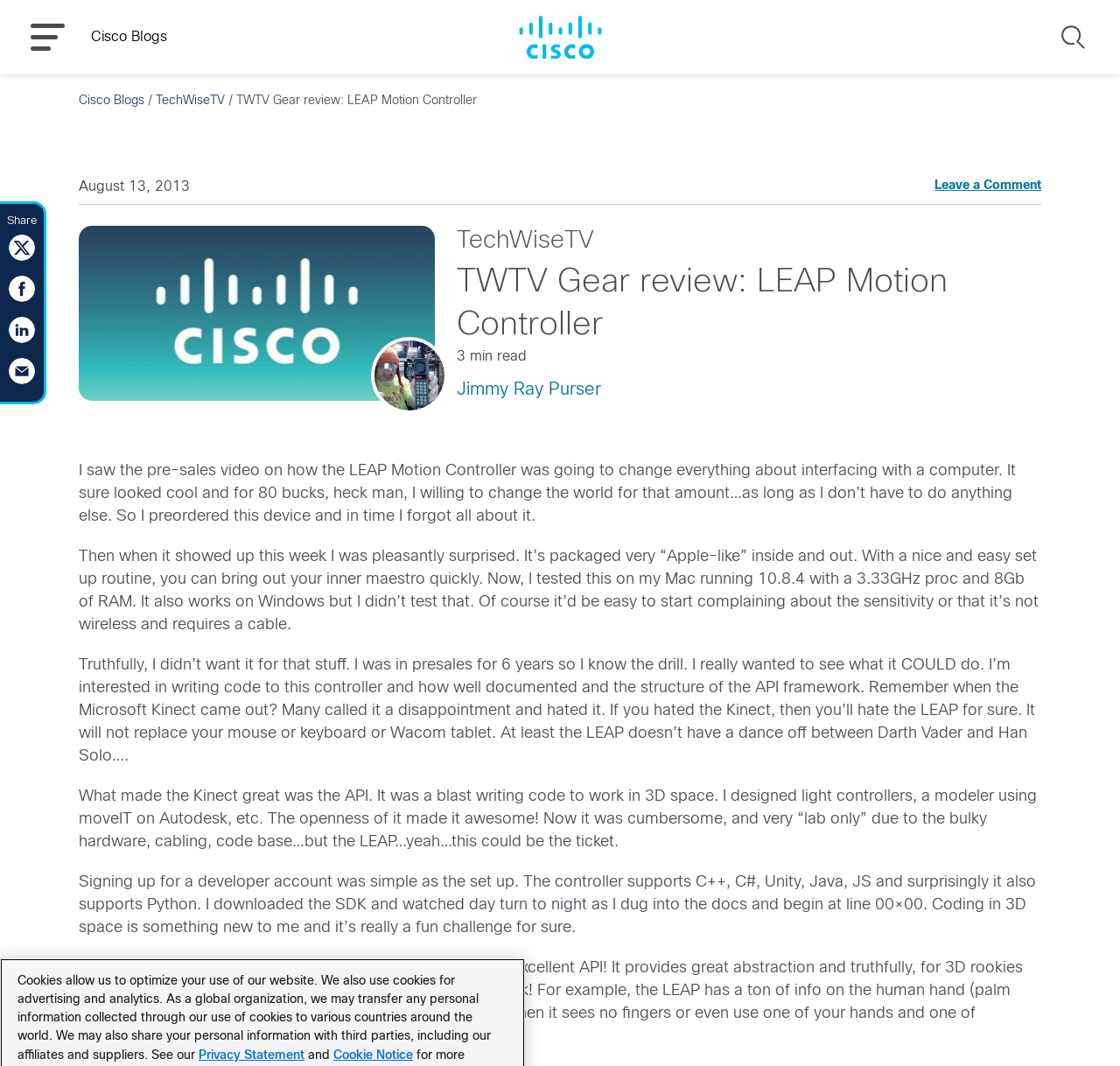Determine the main headline of the webpage and provide its text.

TWTV Gear review: LEAP Motion Controller